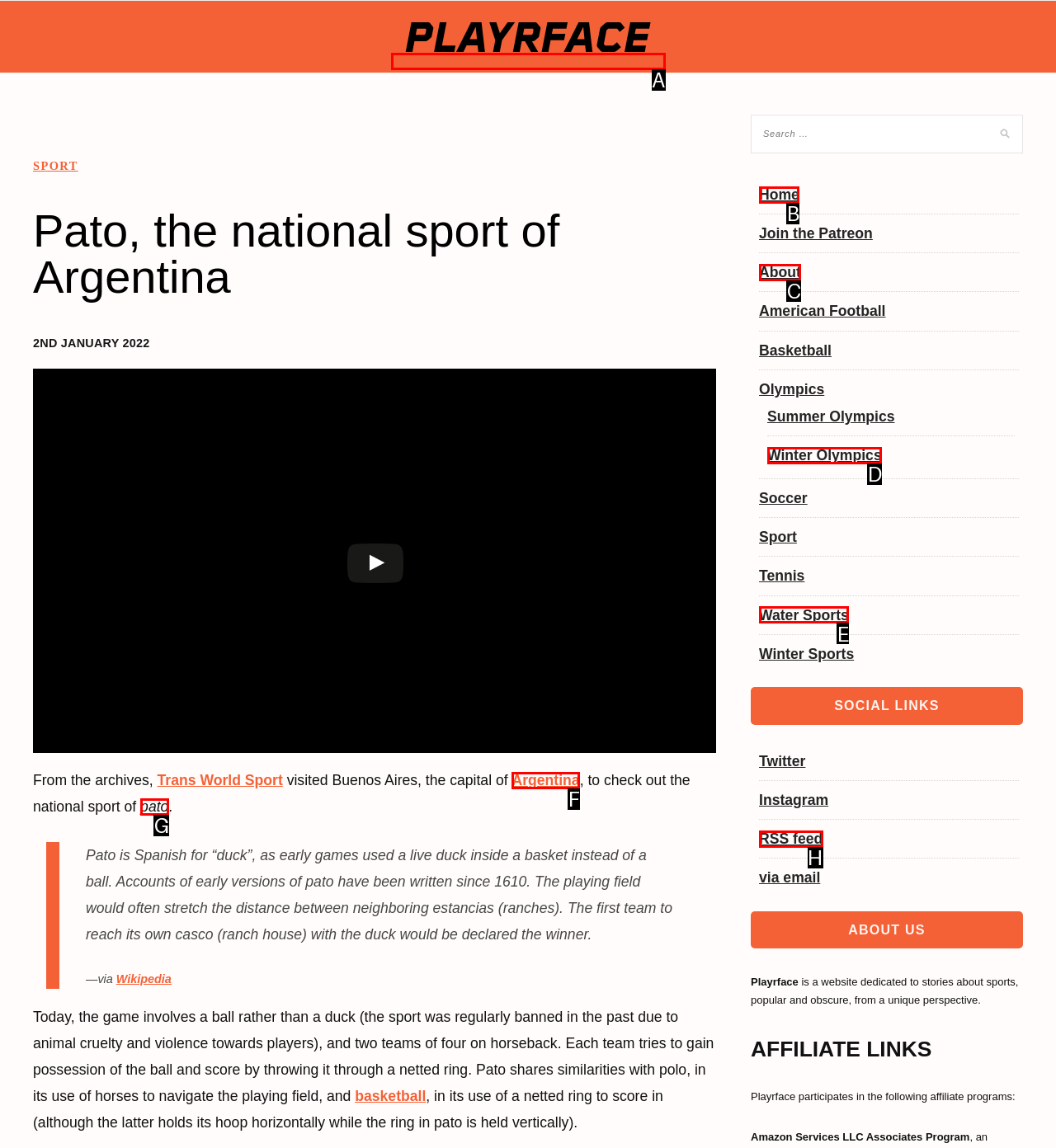For the given instruction: Read more about 'Pato', determine which boxed UI element should be clicked. Answer with the letter of the corresponding option directly.

G